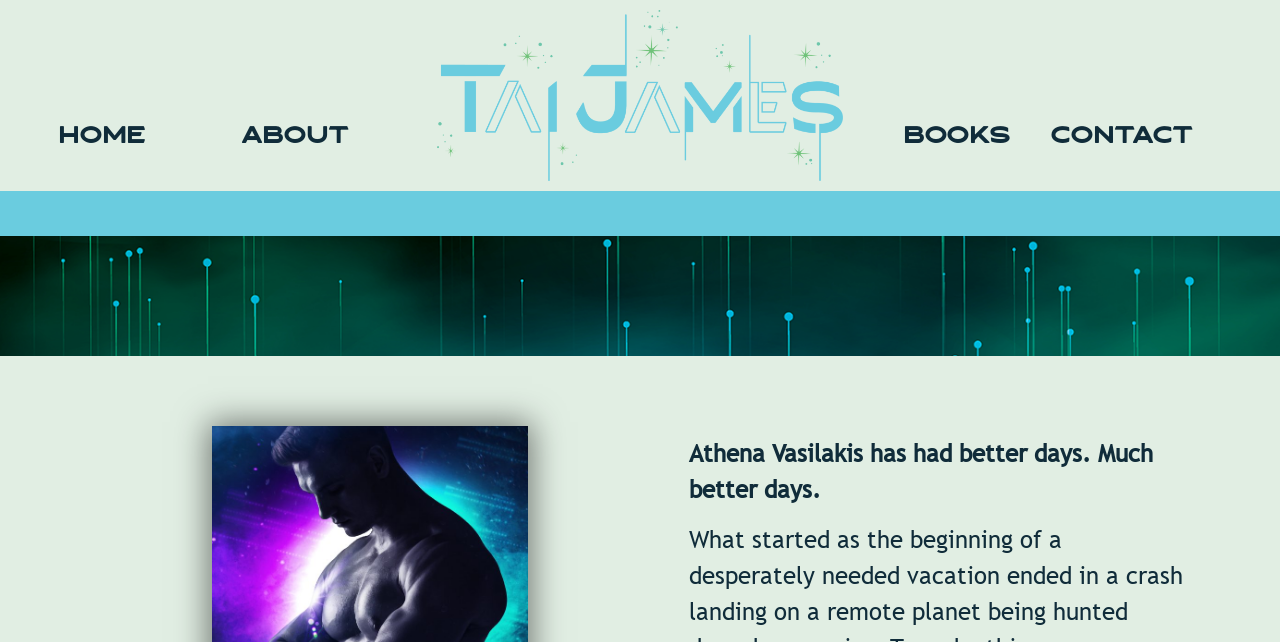For the following element description, predict the bounding box coordinates in the format (top-left x, top-left y, bottom-right x, bottom-right y). All values should be floating point numbers between 0 and 1. Description: ABOUT

[0.151, 0.178, 0.31, 0.25]